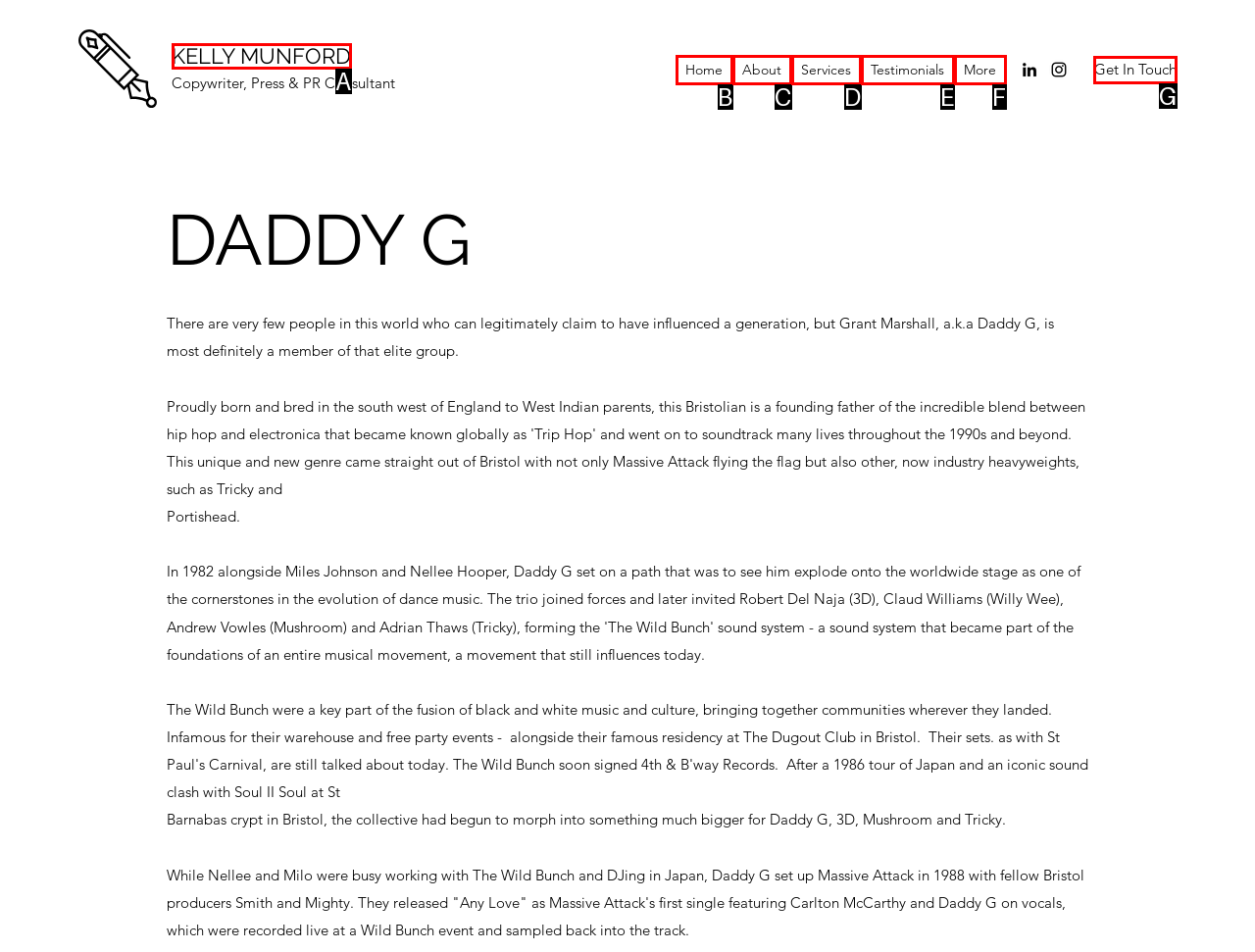Choose the HTML element that matches the description: More
Reply with the letter of the correct option from the given choices.

F